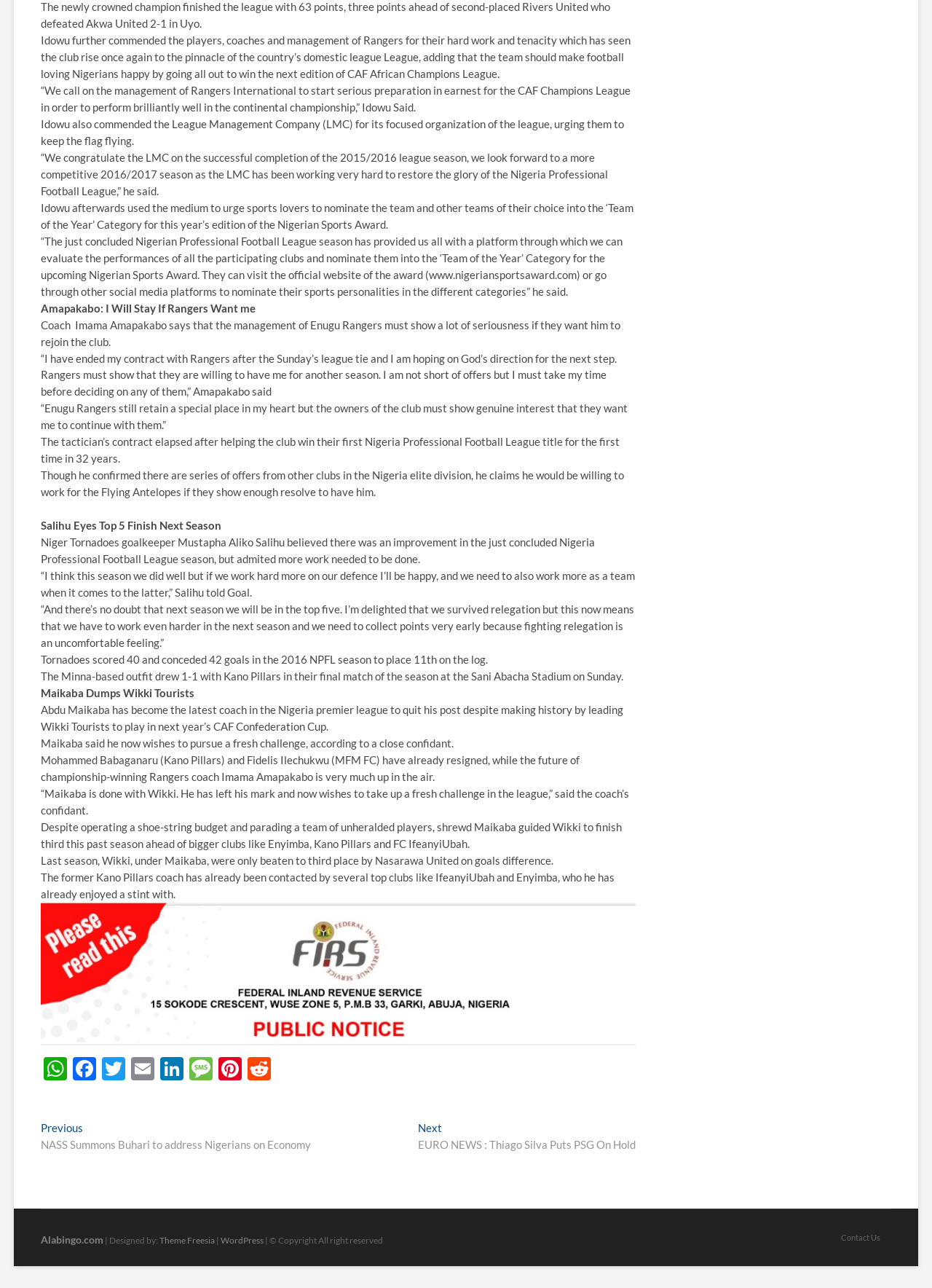Find and indicate the bounding box coordinates of the region you should select to follow the given instruction: "Click on the 'Previous post: NASS Summons Buhari to address Nigerians on Economy' link".

[0.044, 0.871, 0.334, 0.895]